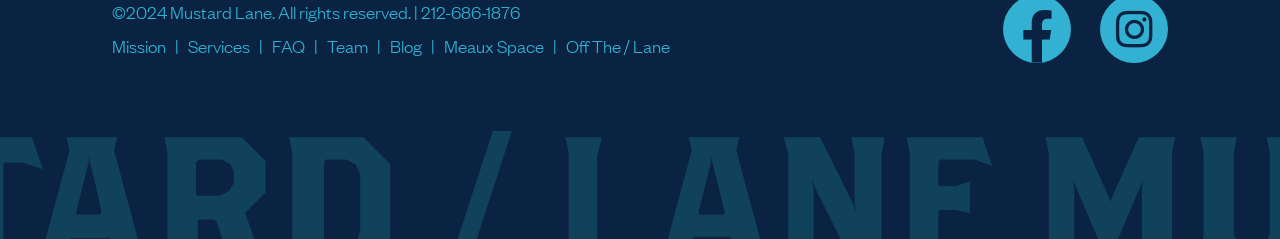Can you find the bounding box coordinates for the element to click on to achieve the instruction: "visit the Mission page"?

[0.088, 0.14, 0.13, 0.237]